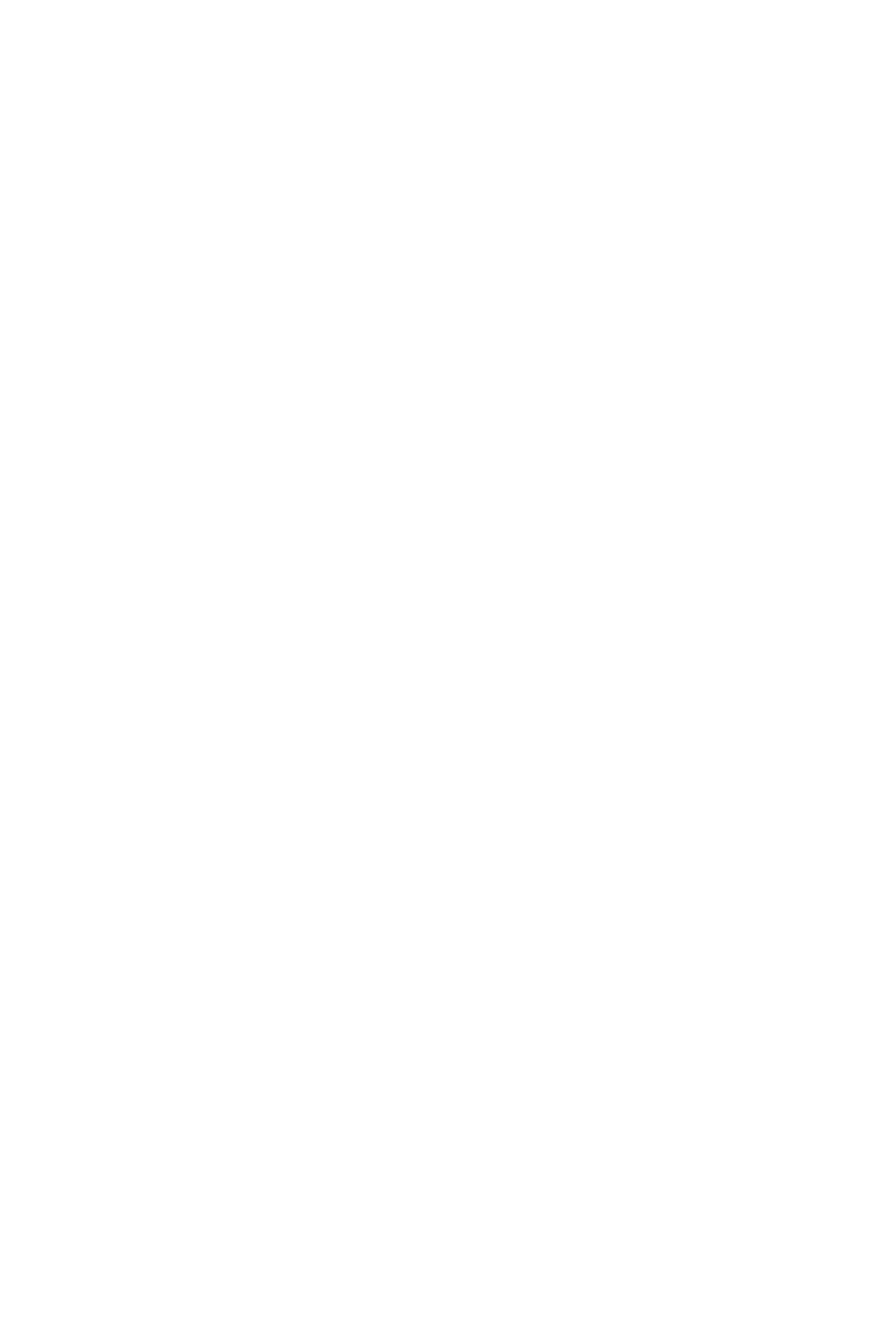Identify the bounding box for the UI element specified in this description: "Standard Assets". The coordinates must be four float numbers between 0 and 1, formatted as [left, top, right, bottom].

[0.426, 0.367, 0.69, 0.394]